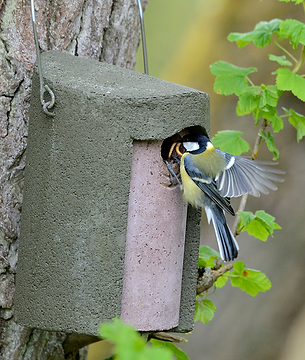What is the benefit of using woodcrete?
Using the details from the image, give an elaborate explanation to answer the question.

The caption highlights that woodcrete is not only durable but also eco-friendly, which suggests that it is a sustainable and environmentally responsible material choice for creating nesting sites in gardens and natural habitats.